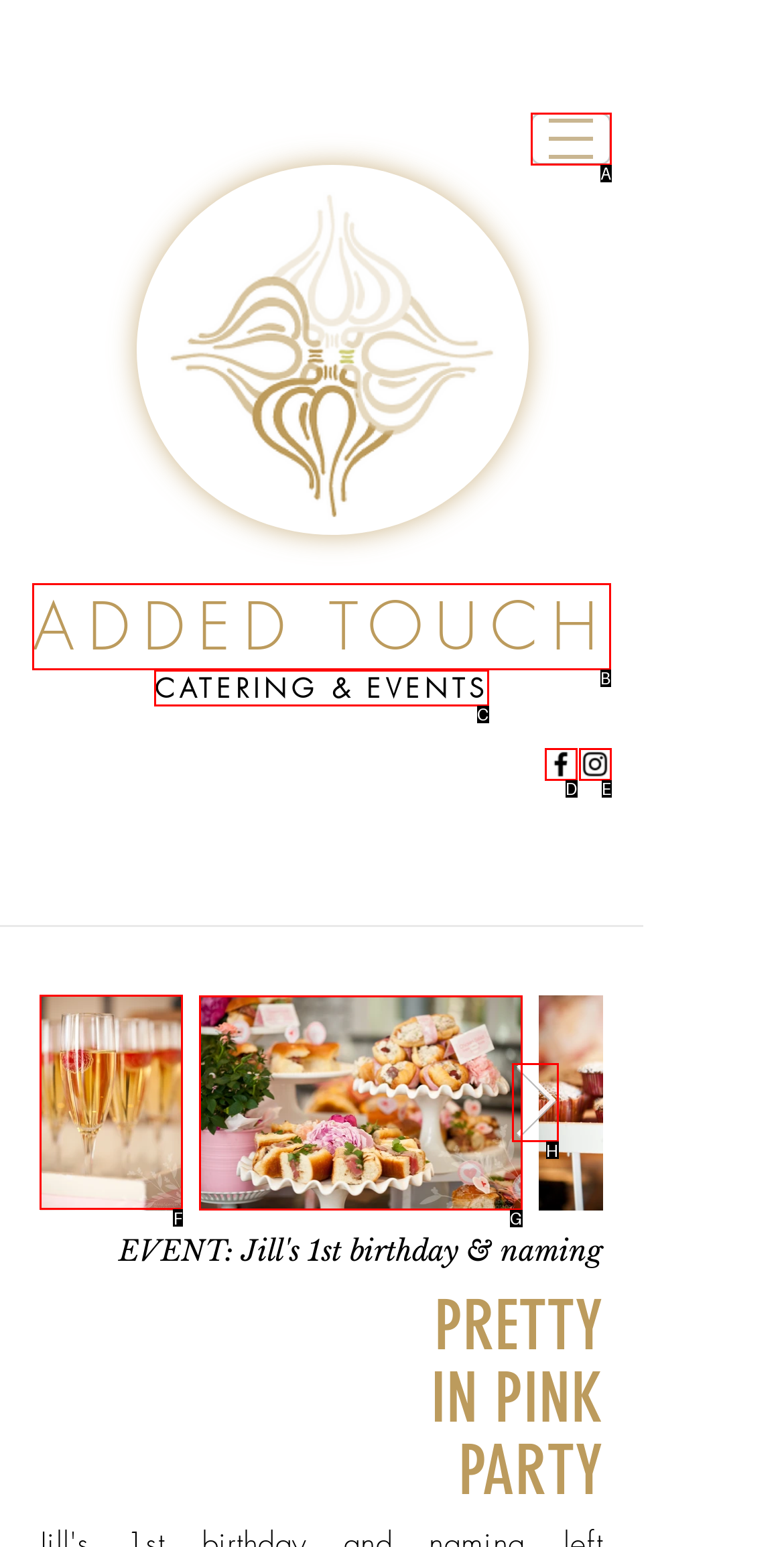Select the correct HTML element to complete the following task: View June 21, 2011_120959.jpg image
Provide the letter of the choice directly from the given options.

F